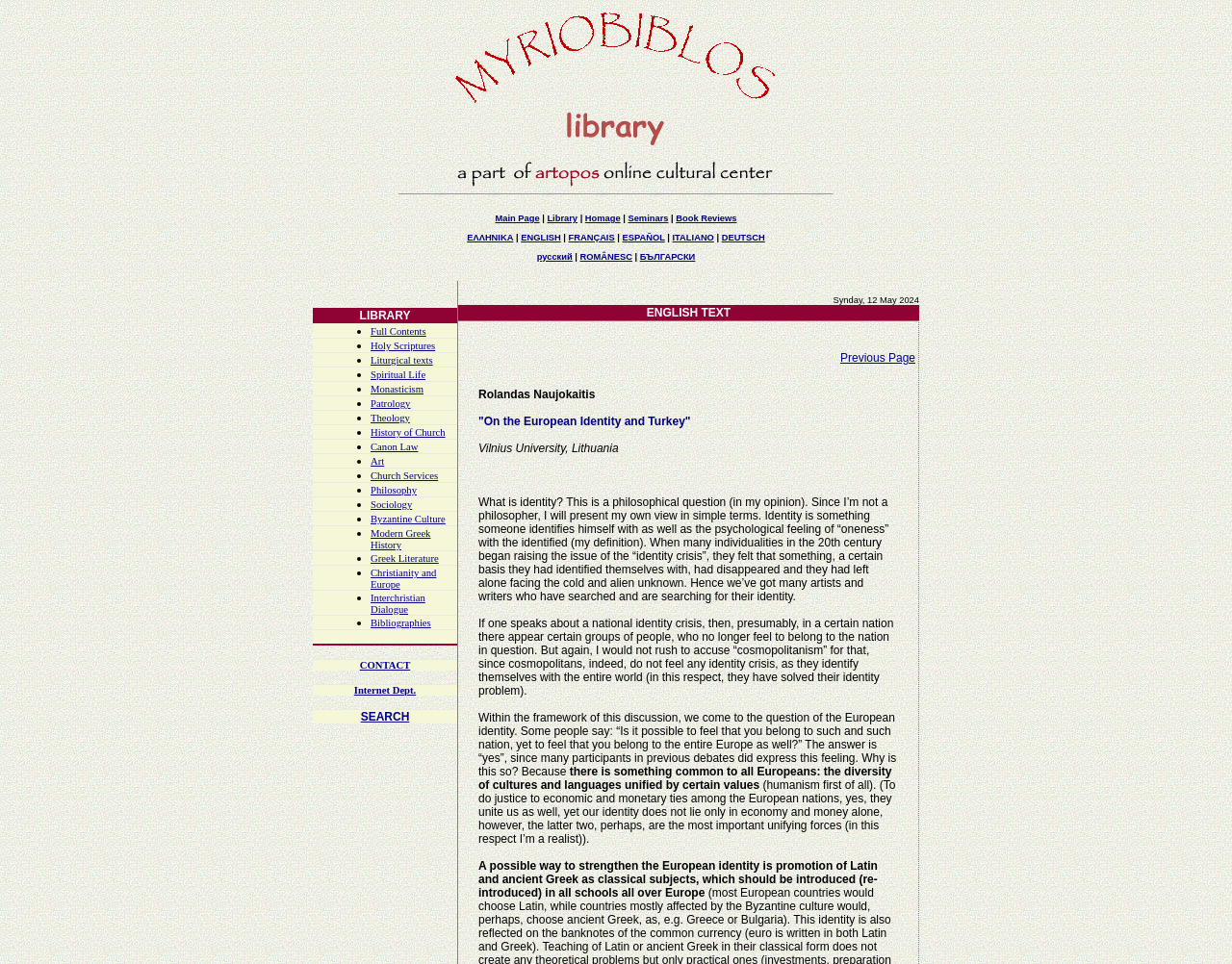Determine the coordinates of the bounding box for the clickable area needed to execute this instruction: "select English language".

[0.423, 0.242, 0.455, 0.251]